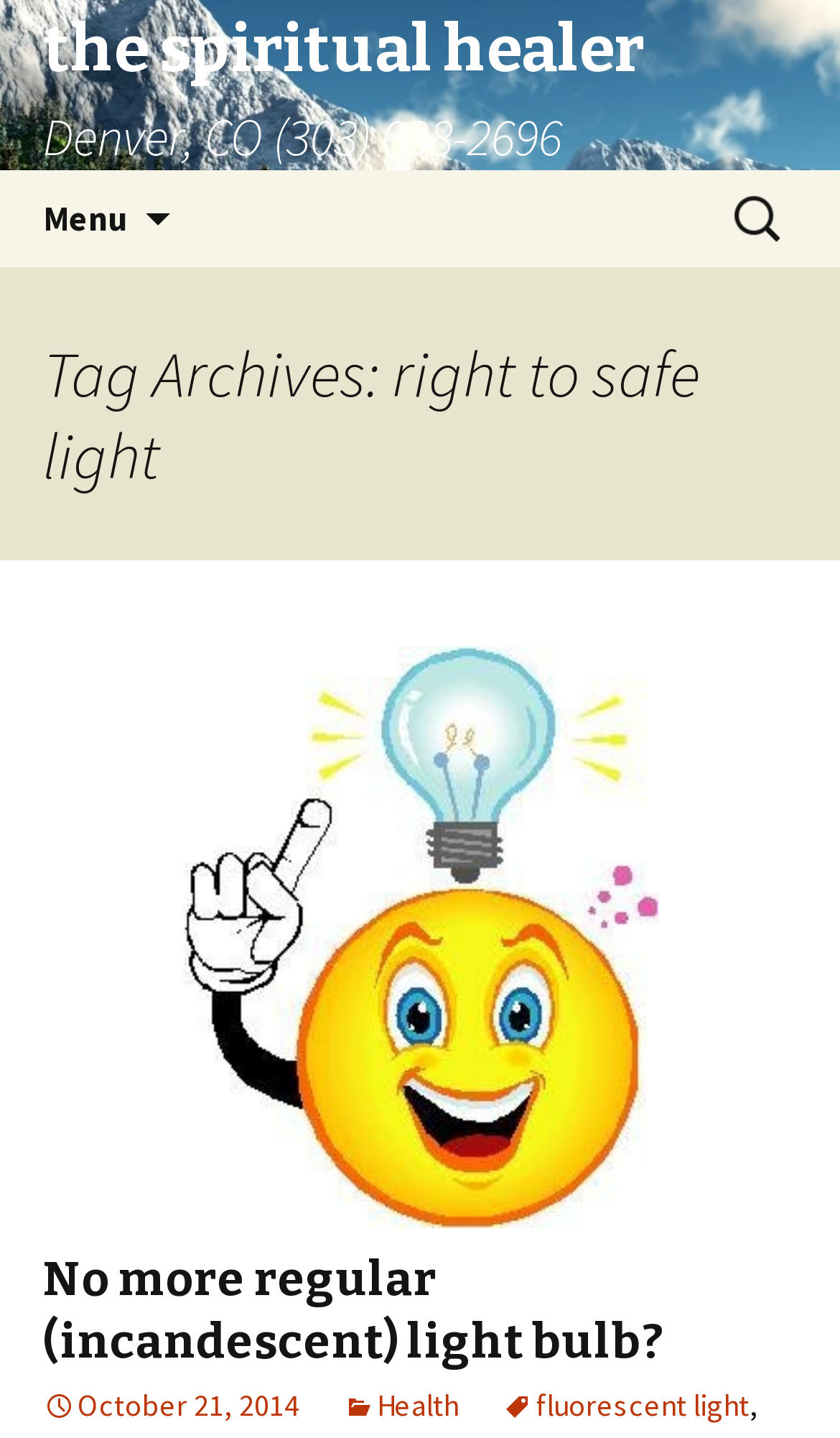Produce a meticulous description of the webpage.

The webpage is about the archives of "right to safe light" on a spiritual healer's website. At the top, there is a link to the spiritual healer's main page, with their location and phone number, "Denver, CO (303) 638-2696". Below this, there is a button to open the main menu. Next to the menu button, there is a link to skip to the content.

On the right side of the top section, there is a search bar with a label "Search for:". The search bar is accompanied by a magnifying glass icon.

The main content of the webpage is a header section that displays the title "Tag Archives: right to safe light". Below this title, there is a list of archived articles. The first article is titled "No more regular (incandescent) light bulb?" and has a link to read the full article. Below the article title, there are three links: one with an icon indicating the date "October 21, 2014", another with an icon indicating the category "Health", and a third with an icon indicating the tag "fluorescent light". These links are separated by commas.

Overall, the webpage has a simple layout with a focus on displaying archived articles related to "right to safe light".